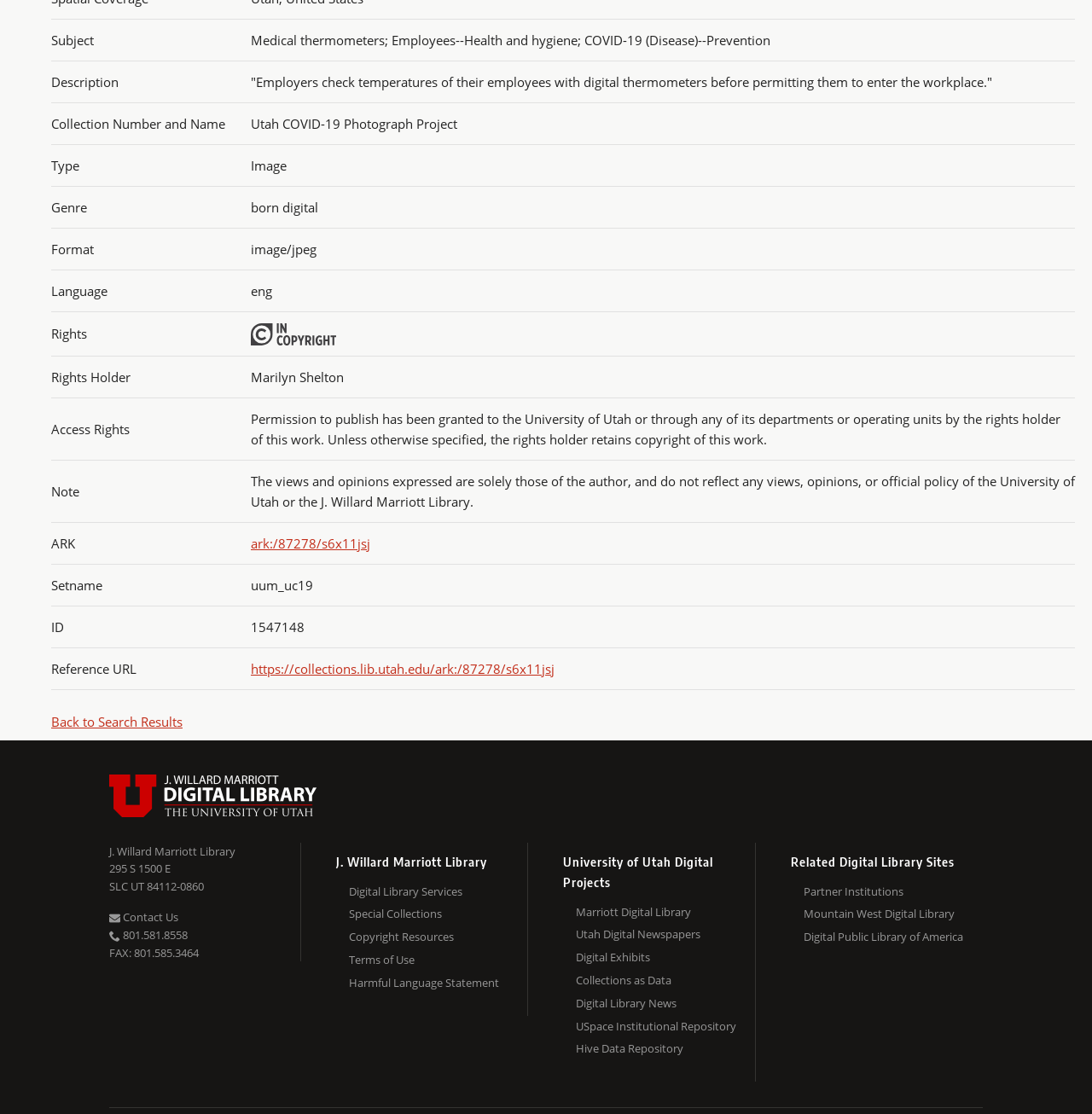Find the bounding box coordinates of the element you need to click on to perform this action: 'View the 'Copyright Resources' page'. The coordinates should be represented by four float values between 0 and 1, in the format [left, top, right, bottom].

[0.32, 0.676, 0.483, 0.696]